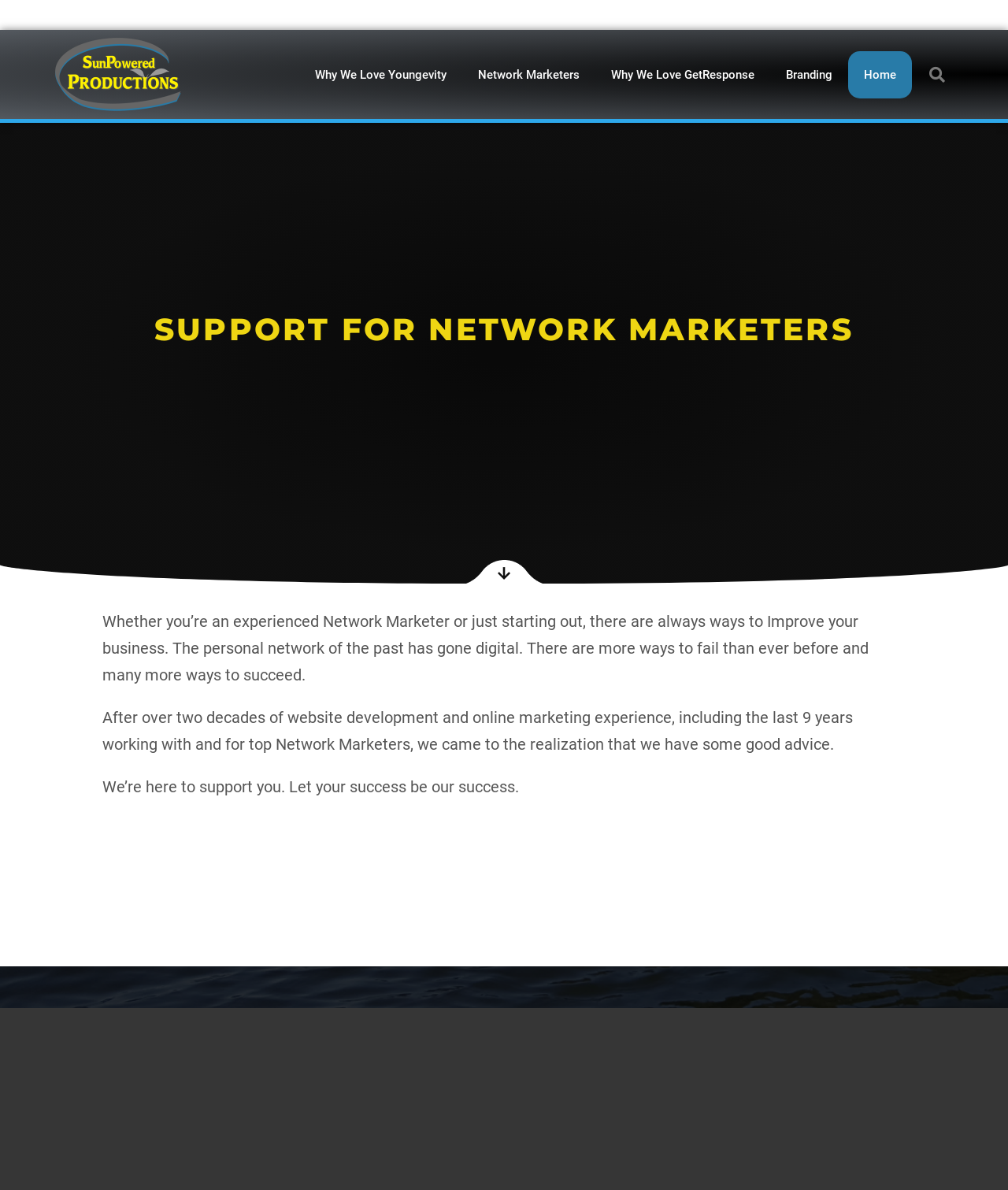Please give a short response to the question using one word or a phrase:
What is the company's approach to network marketing?

digital